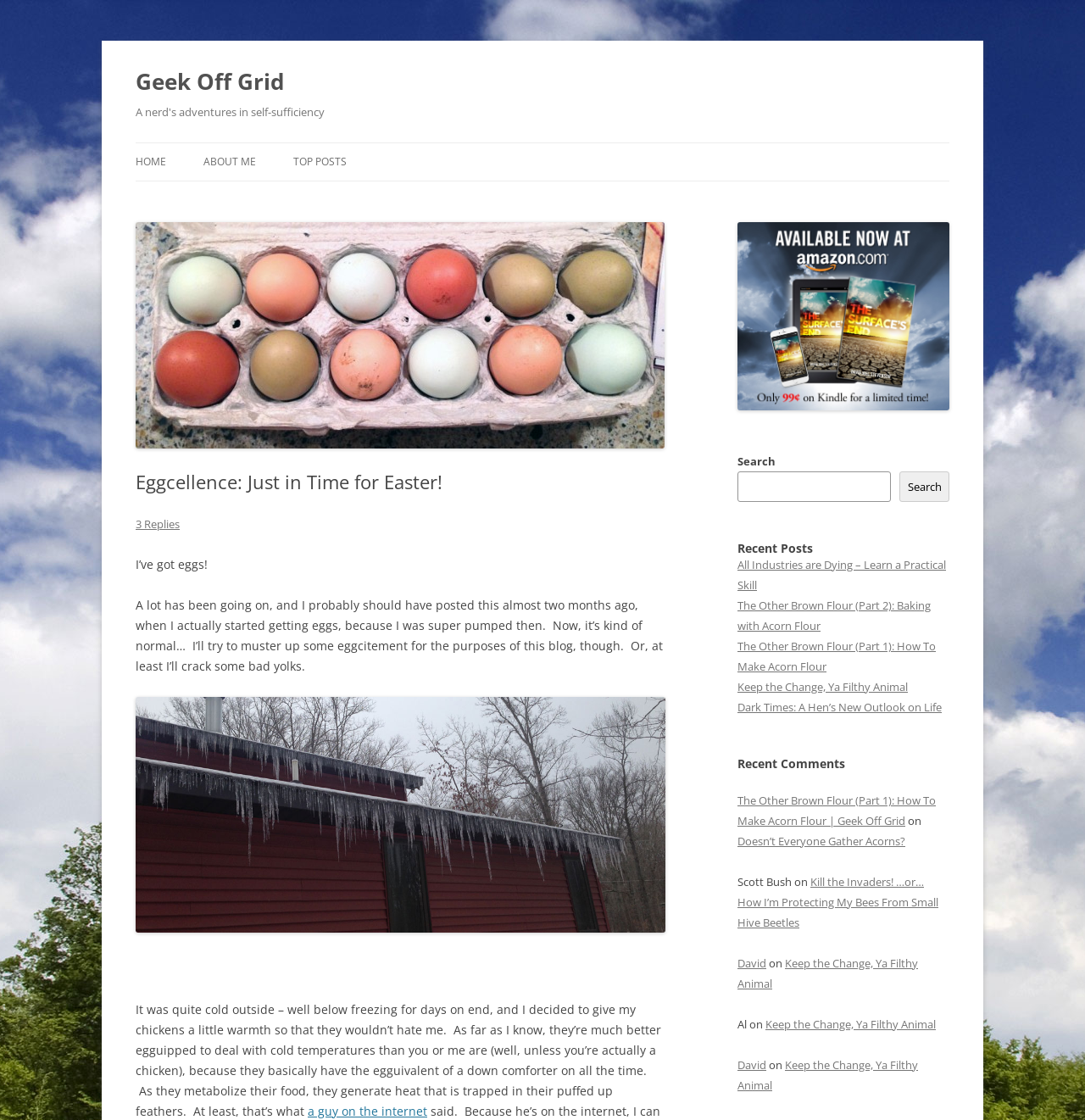Could you please study the image and provide a detailed answer to the question:
How many recent posts are listed?

The recent posts are listed in the section with the heading 'Recent Posts'. There are 5 link elements in this section, each representing a recent post. These links have text such as 'All Industries are Dying – Learn a Practical Skill' and 'The Other Brown Flour (Part 2): Baking with Acorn Flour'.